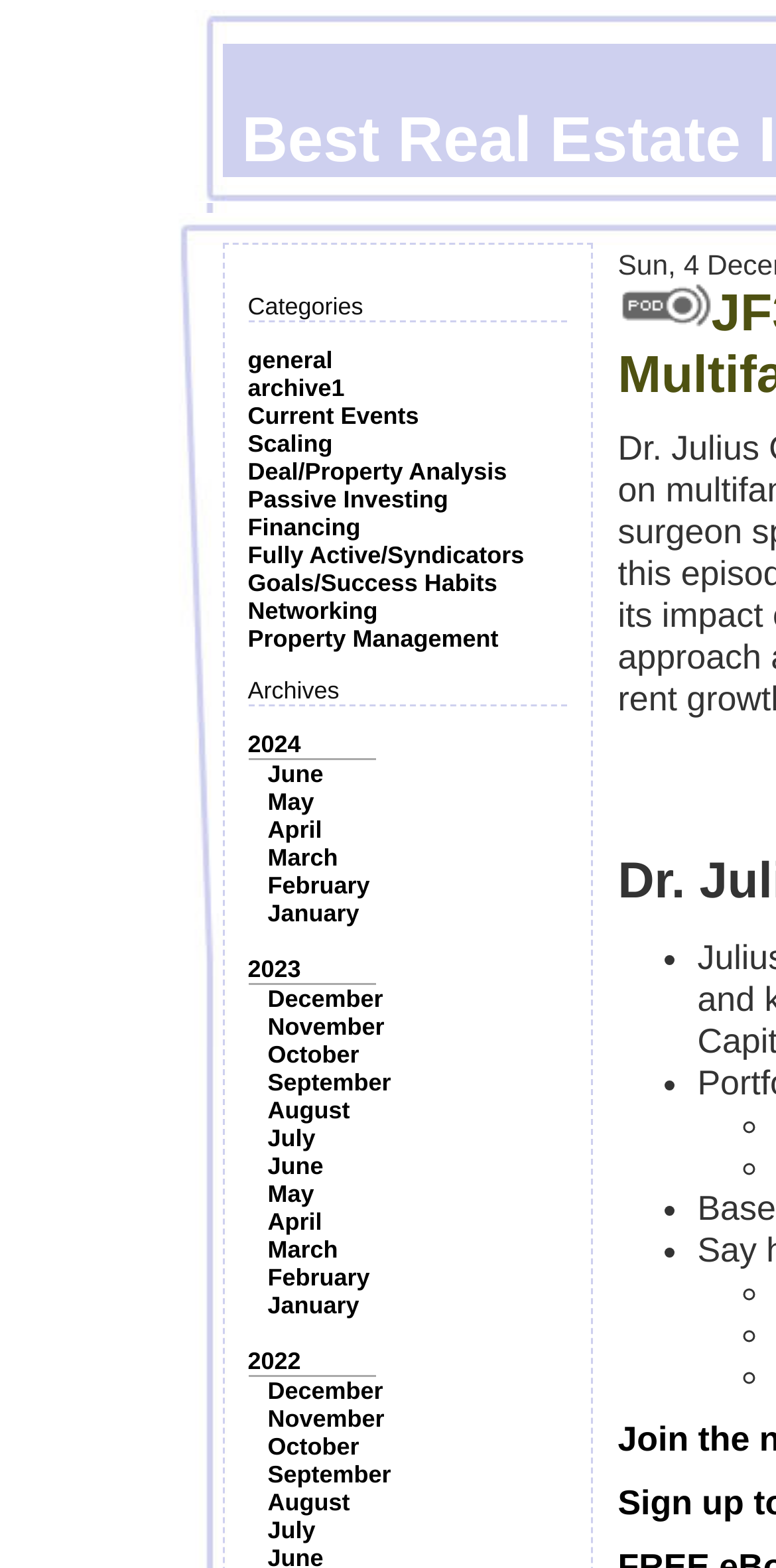Determine the bounding box coordinates of the element that should be clicked to execute the following command: "Check the 'January' archive from 2023".

[0.345, 0.574, 0.463, 0.591]